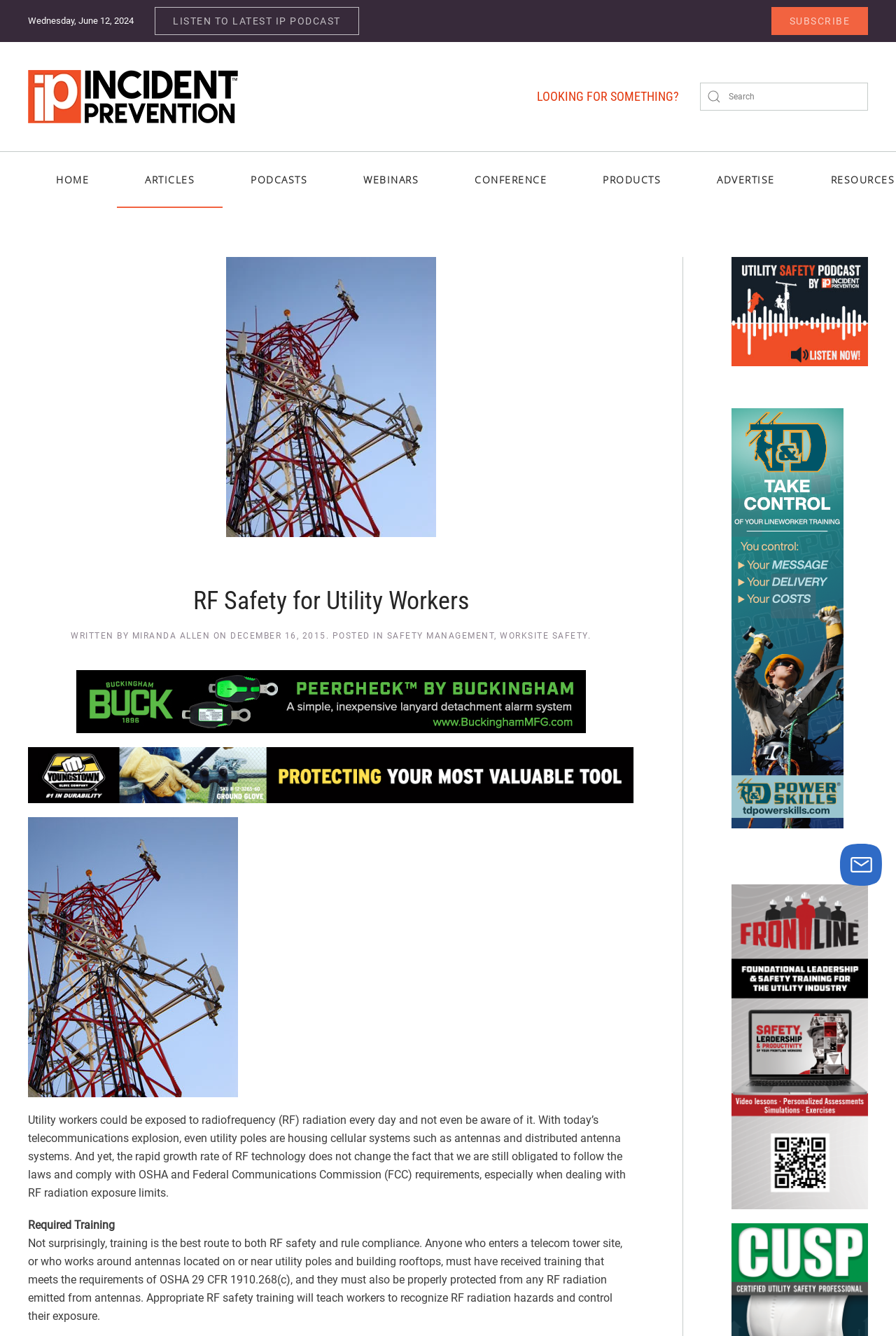Based on the element description, predict the bounding box coordinates (top-left x, top-left y, bottom-right x, bottom-right y) for the UI element in the screenshot: Listen to Latest iP Podcast

[0.173, 0.005, 0.4, 0.026]